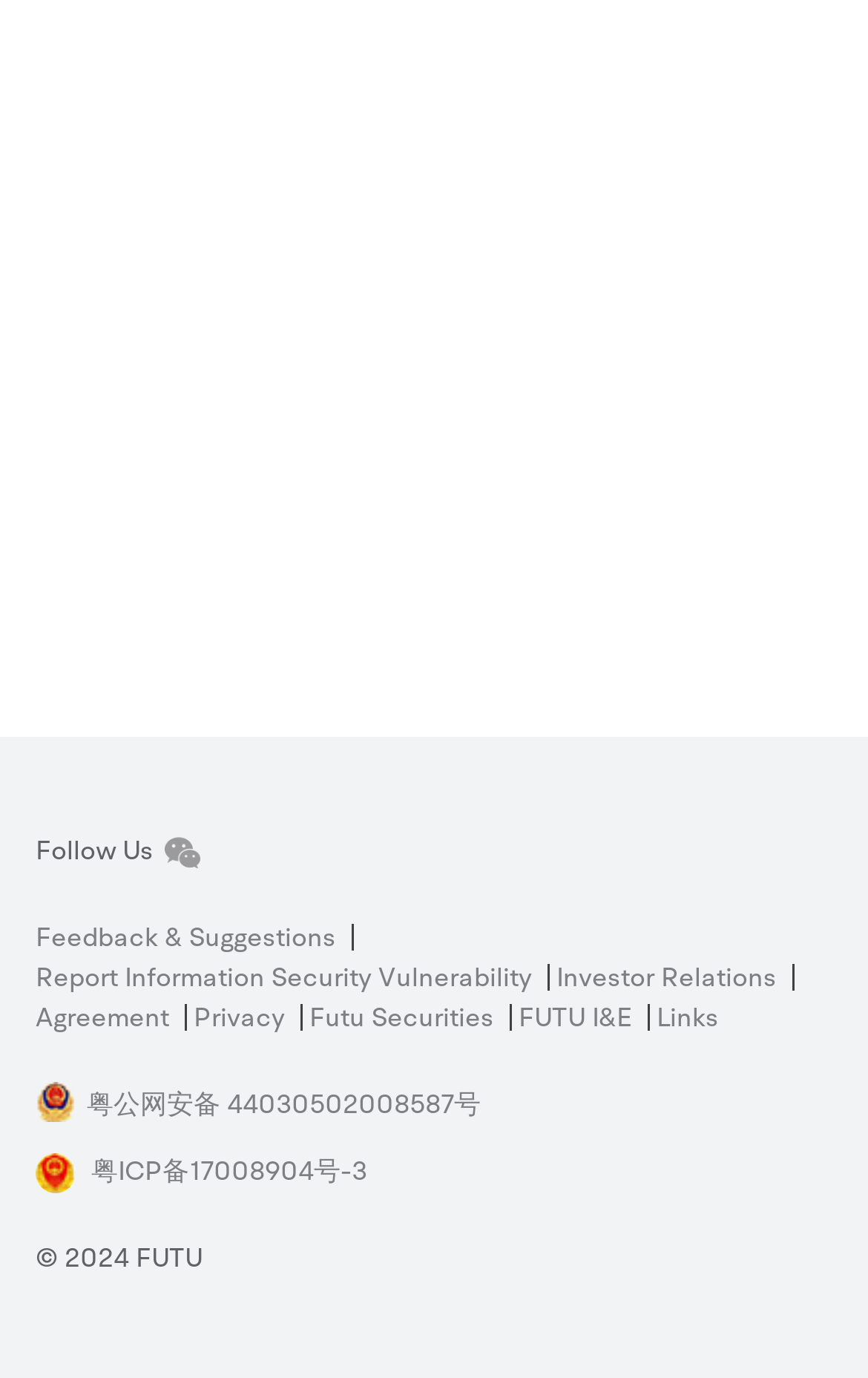Use a single word or phrase to respond to the question:
What is the name of the company with the highest stock price?

BYD COMPANY